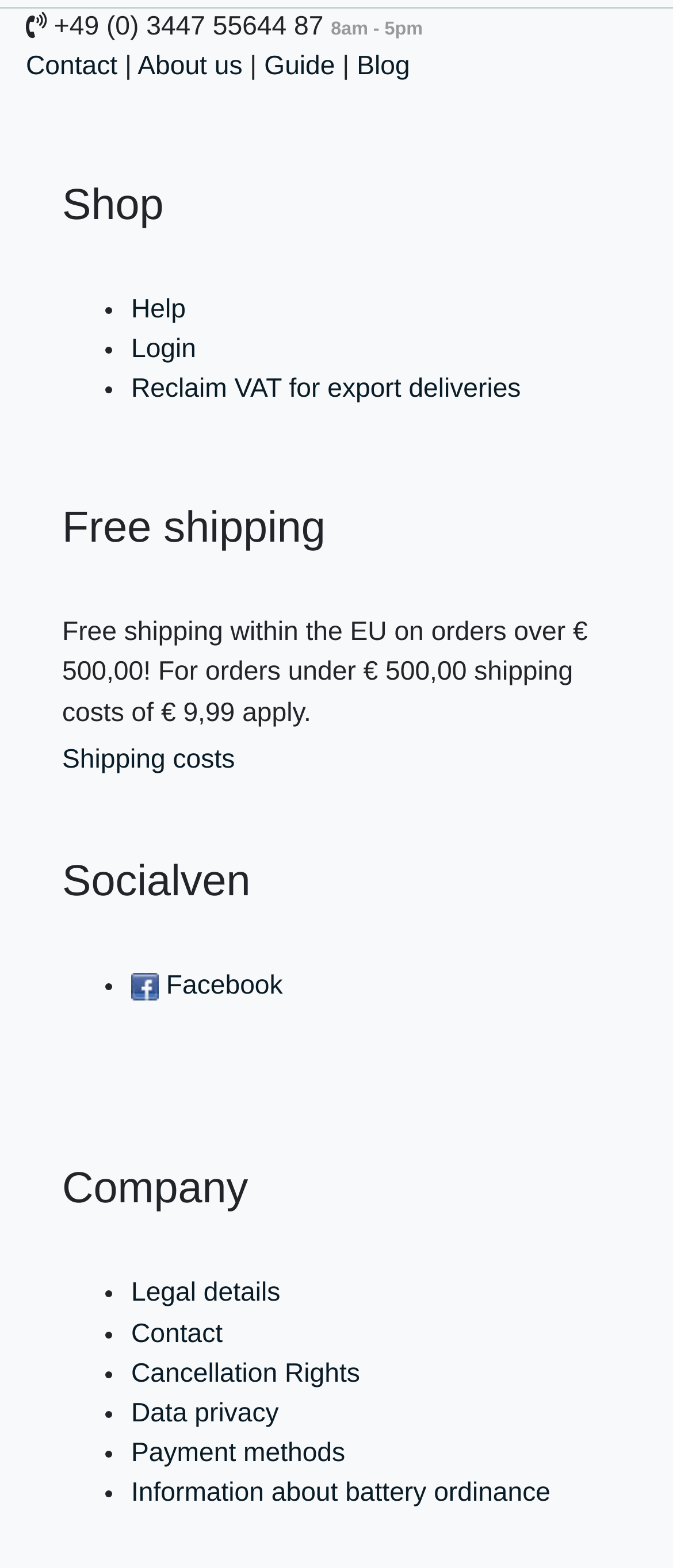Find the bounding box coordinates of the clickable region needed to perform the following instruction: "Click Help". The coordinates should be provided as four float numbers between 0 and 1, i.e., [left, top, right, bottom].

[0.195, 0.188, 0.276, 0.207]